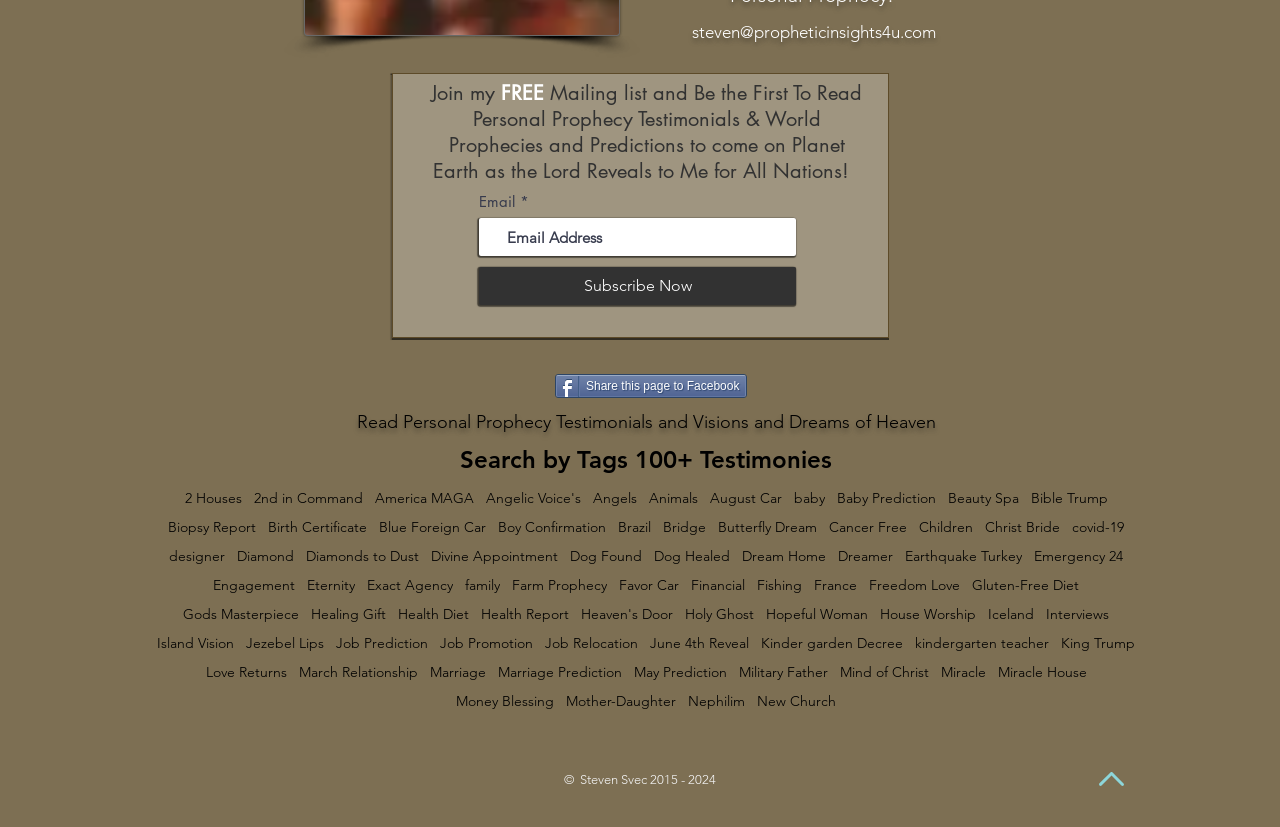What is the call-to-action button below the email textbox?
Please give a detailed and elaborate answer to the question.

The button is located below the email textbox and is labeled 'Subscribe Now', indicating that it is the call-to-action to join the mailing list.